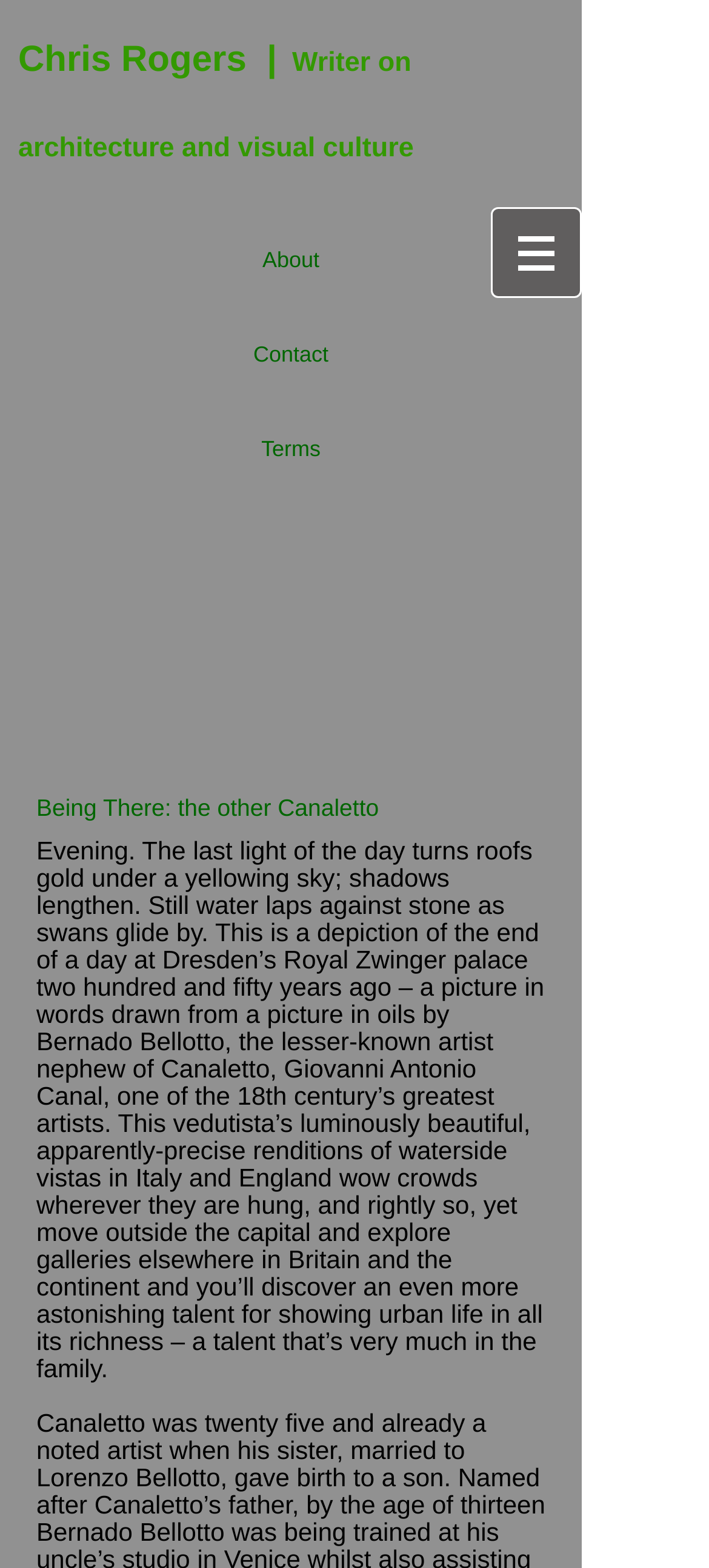Who is the writer on architecture and visual culture?
Please use the visual content to give a single word or phrase answer.

Chris Rogers